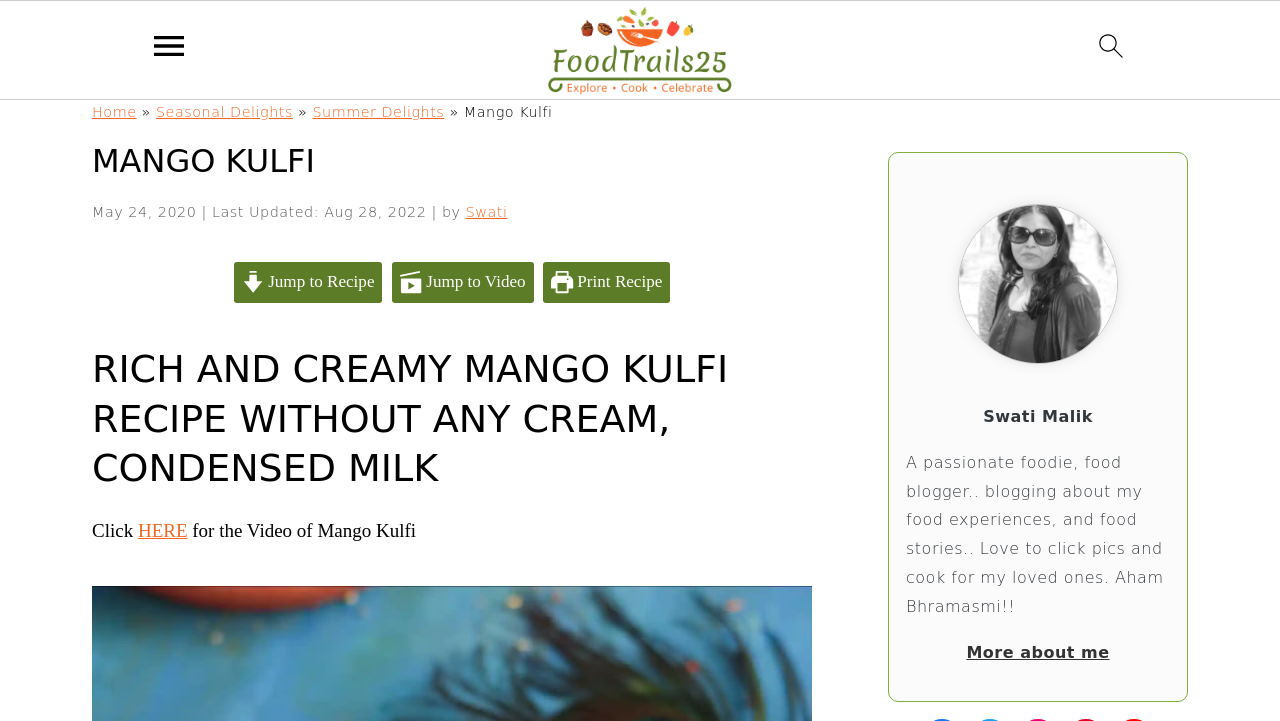Find the bounding box coordinates of the clickable region needed to perform the following instruction: "jump to recipe". The coordinates should be provided as four float numbers between 0 and 1, i.e., [left, top, right, bottom].

[0.183, 0.364, 0.299, 0.421]